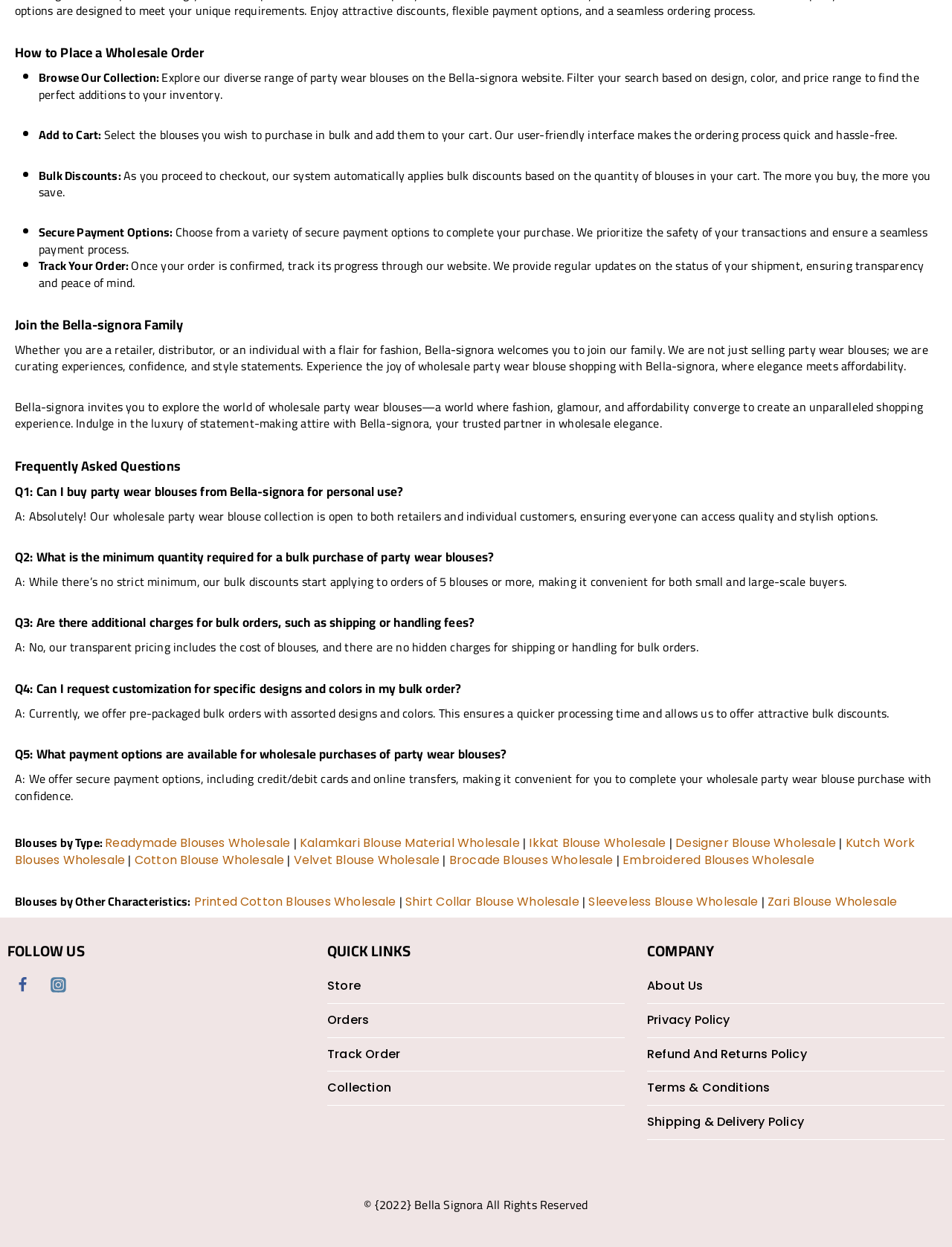Select the bounding box coordinates of the element I need to click to carry out the following instruction: "Click on 'Readymade Blouses Wholesale'".

[0.11, 0.669, 0.305, 0.683]